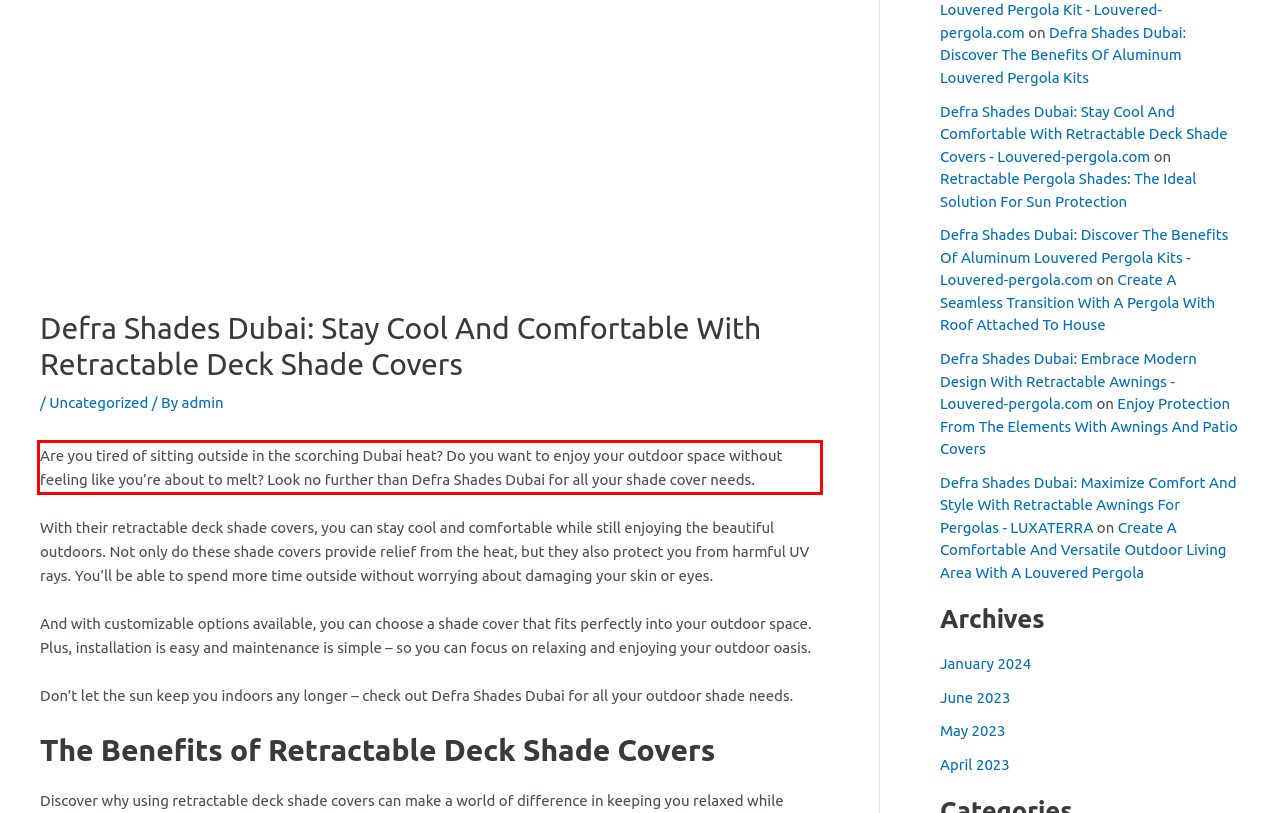Inspect the webpage screenshot that has a red bounding box and use OCR technology to read and display the text inside the red bounding box.

Are you tired of sitting outside in the scorching Dubai heat? Do you want to enjoy your outdoor space without feeling like you’re about to melt? Look no further than Defra Shades Dubai for all your shade cover needs.